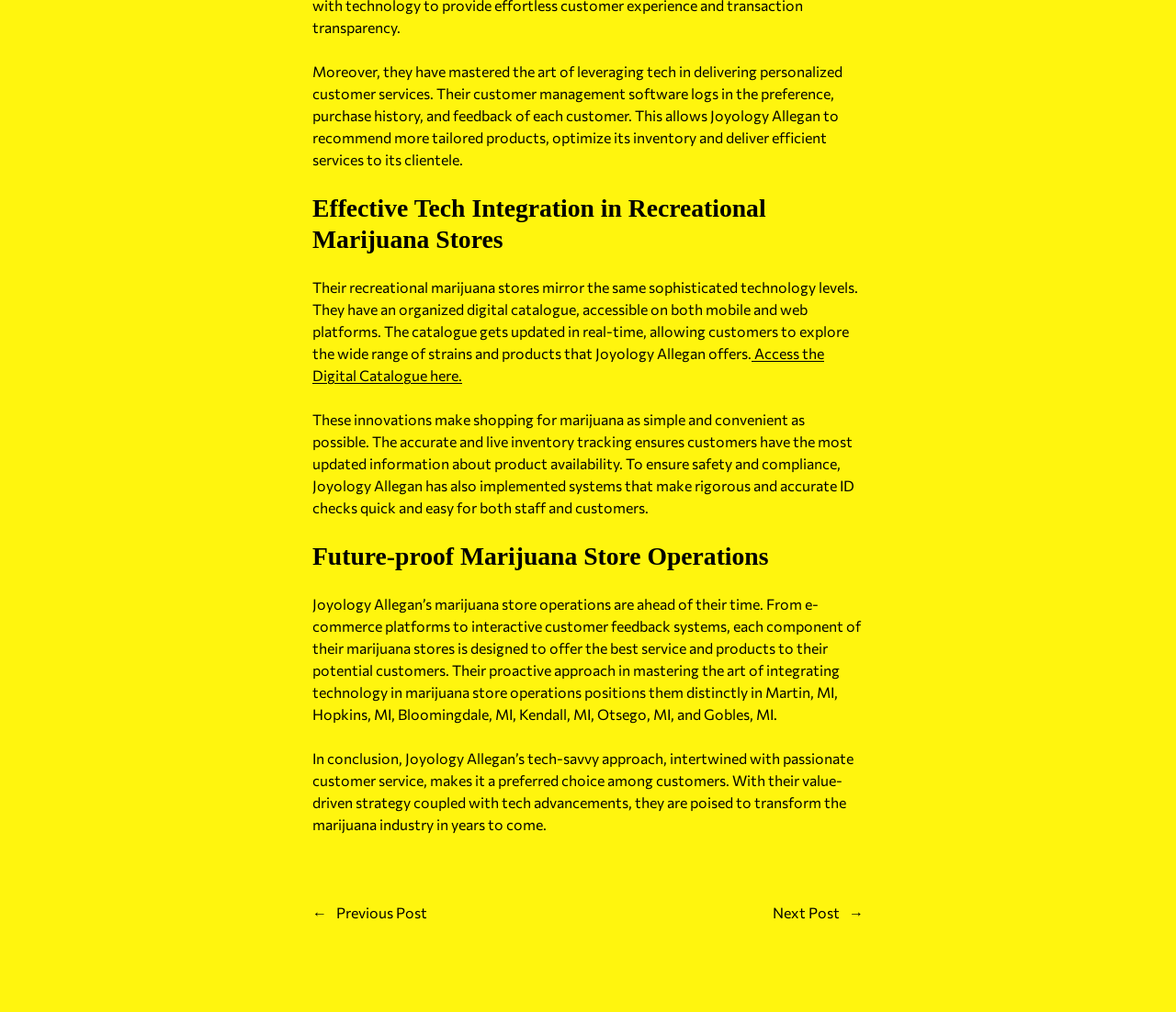Show the bounding box coordinates for the HTML element as described: "Access the Digital Catalogue here.".

[0.266, 0.34, 0.701, 0.379]